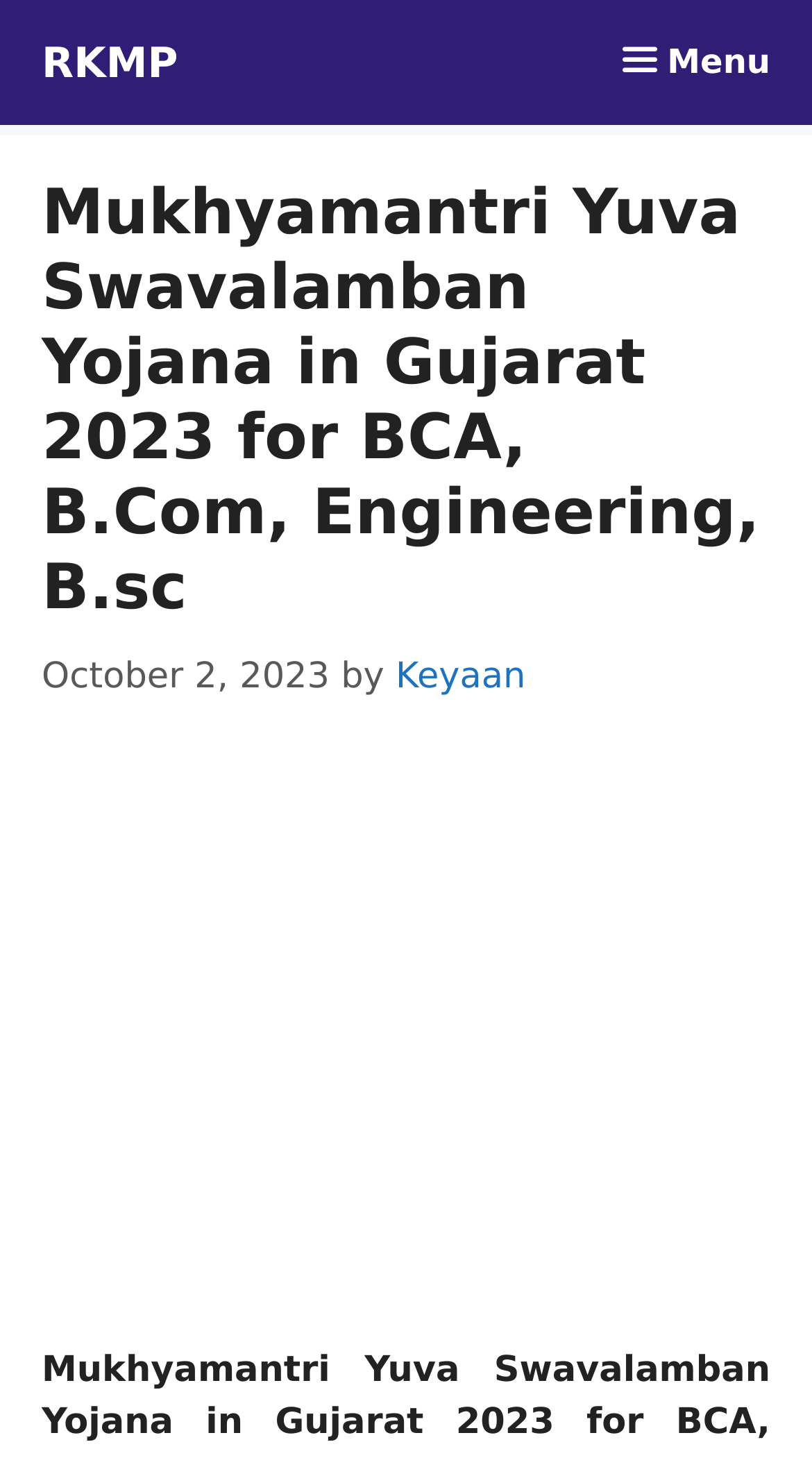Please answer the following question as detailed as possible based on the image: 
What type of scholarship is MYSY?

Based on the webpage content, MYSY stands for Mukhyamantri Yuva Swavalamban Yojana, and it is described as a transformative initiative by the government of India, which implies that it is a significant and impactful scholarship program.